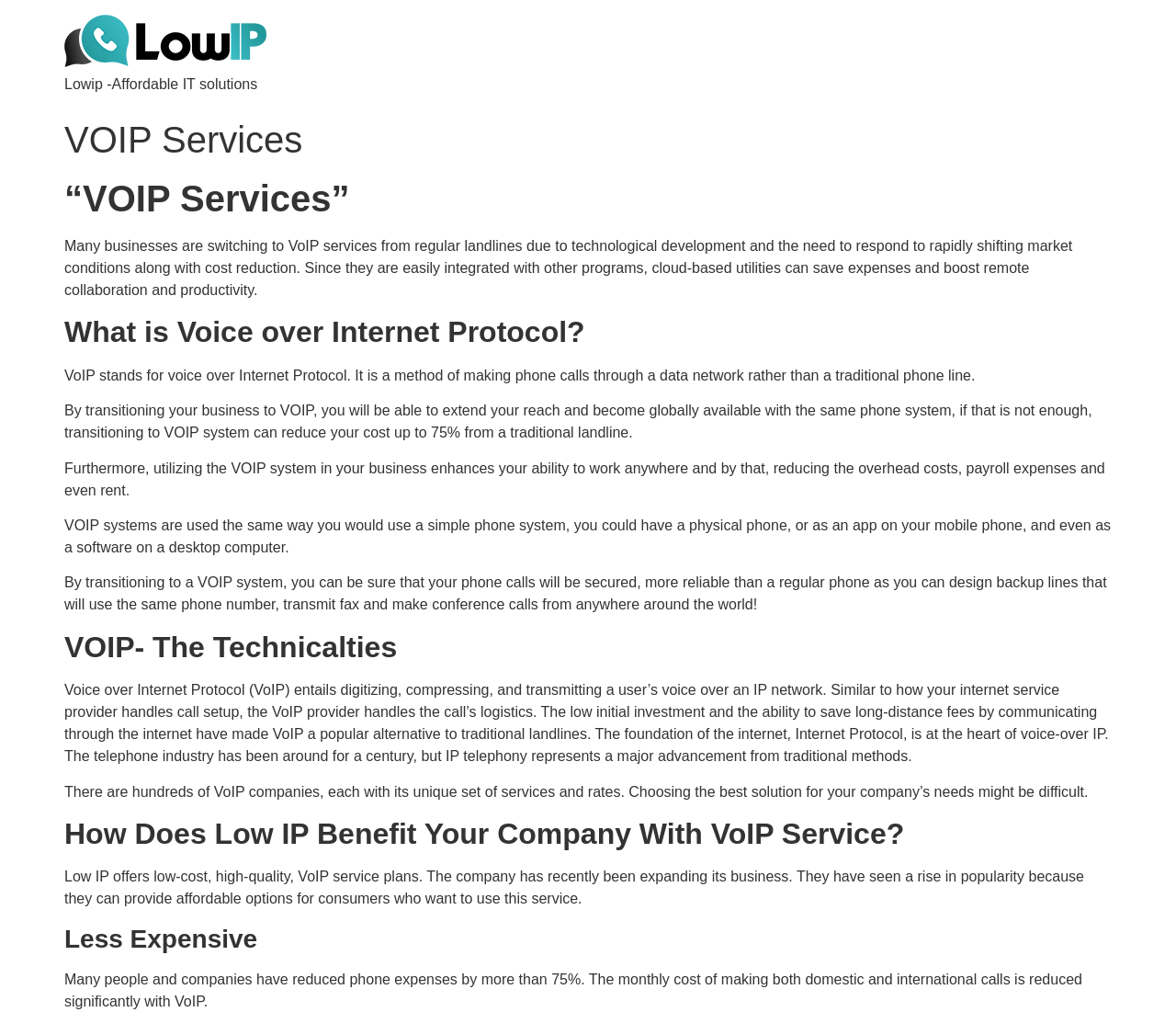What can be done with VOIP system?
Please ensure your answer is as detailed and informative as possible.

According to the webpage, VOIP systems can be used to make conference calls from anywhere around the world, in addition to securing phone calls, transmitting fax, and designing backup lines that will use the same phone number.